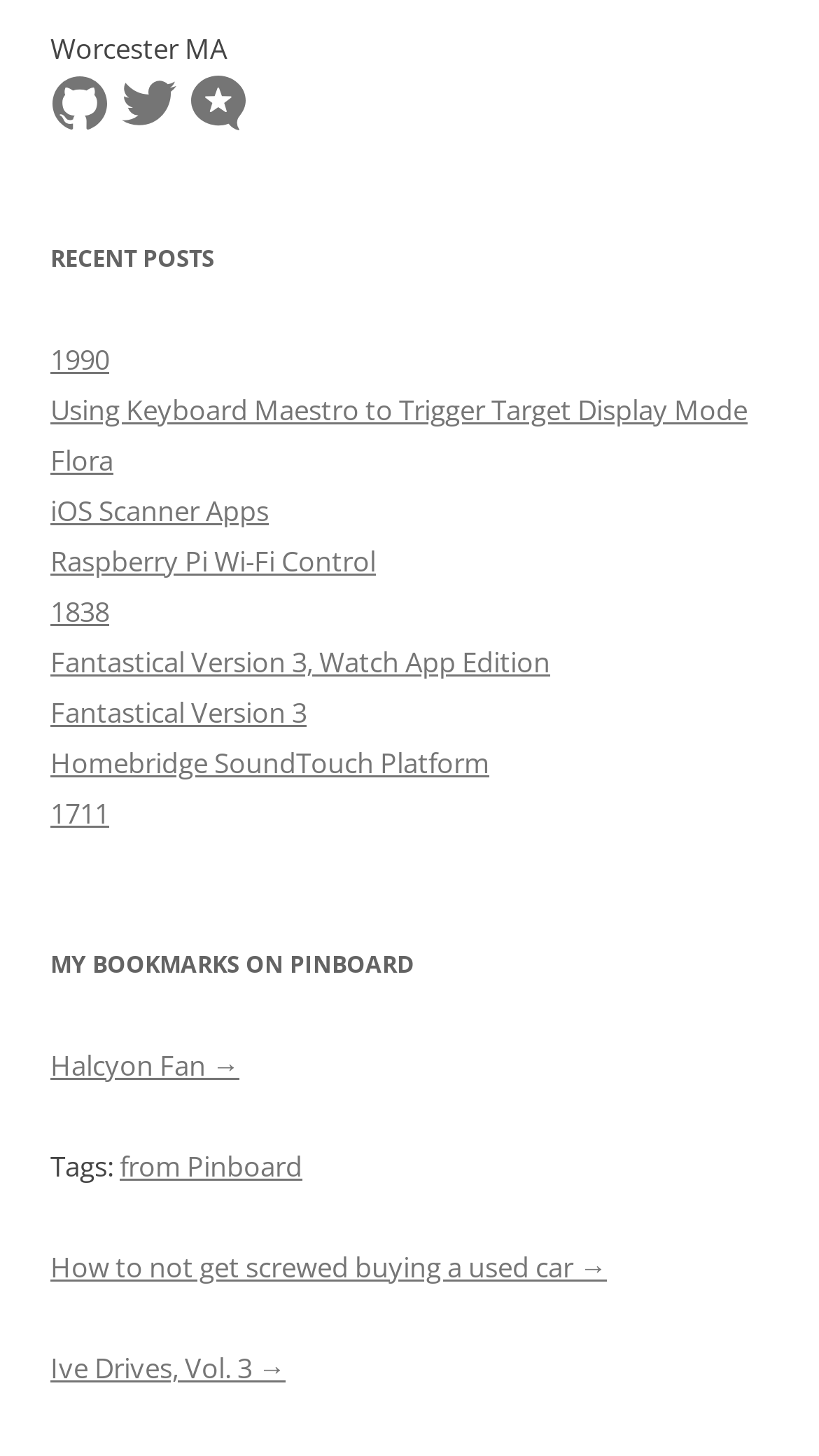Please specify the coordinates of the bounding box for the element that should be clicked to carry out this instruction: "Check the link about How to not get screwed buying a used car". The coordinates must be four float numbers between 0 and 1, formatted as [left, top, right, bottom].

[0.062, 0.857, 0.741, 0.883]